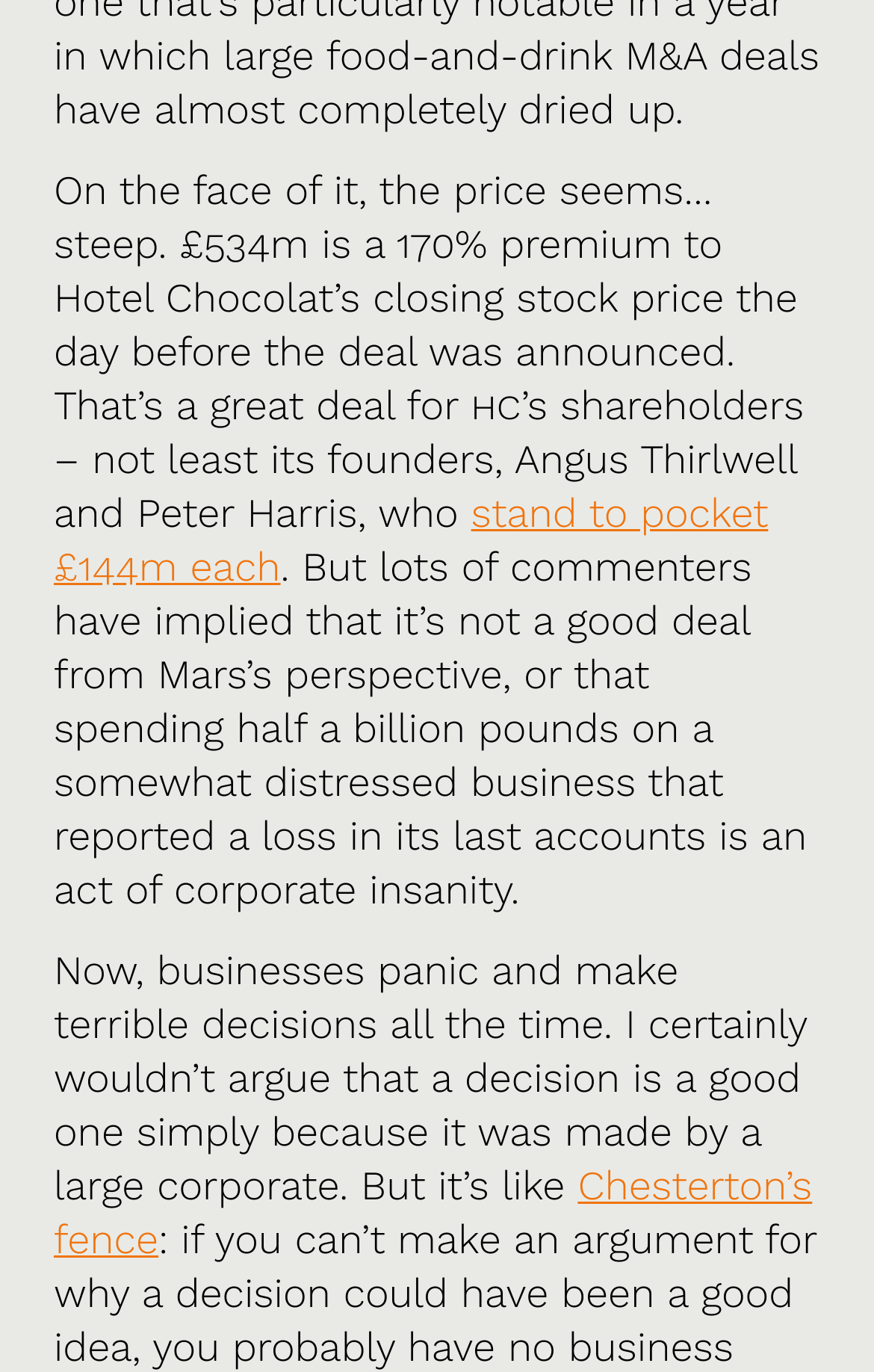Examine the image carefully and respond to the question with a detailed answer: 
What is the concept mentioned in the text?

The text mentions the concept of Chesterton's fence, which is referred to as a principle or idea that is being discussed in the context of Mars's decision to acquire Hotel Chocolat.